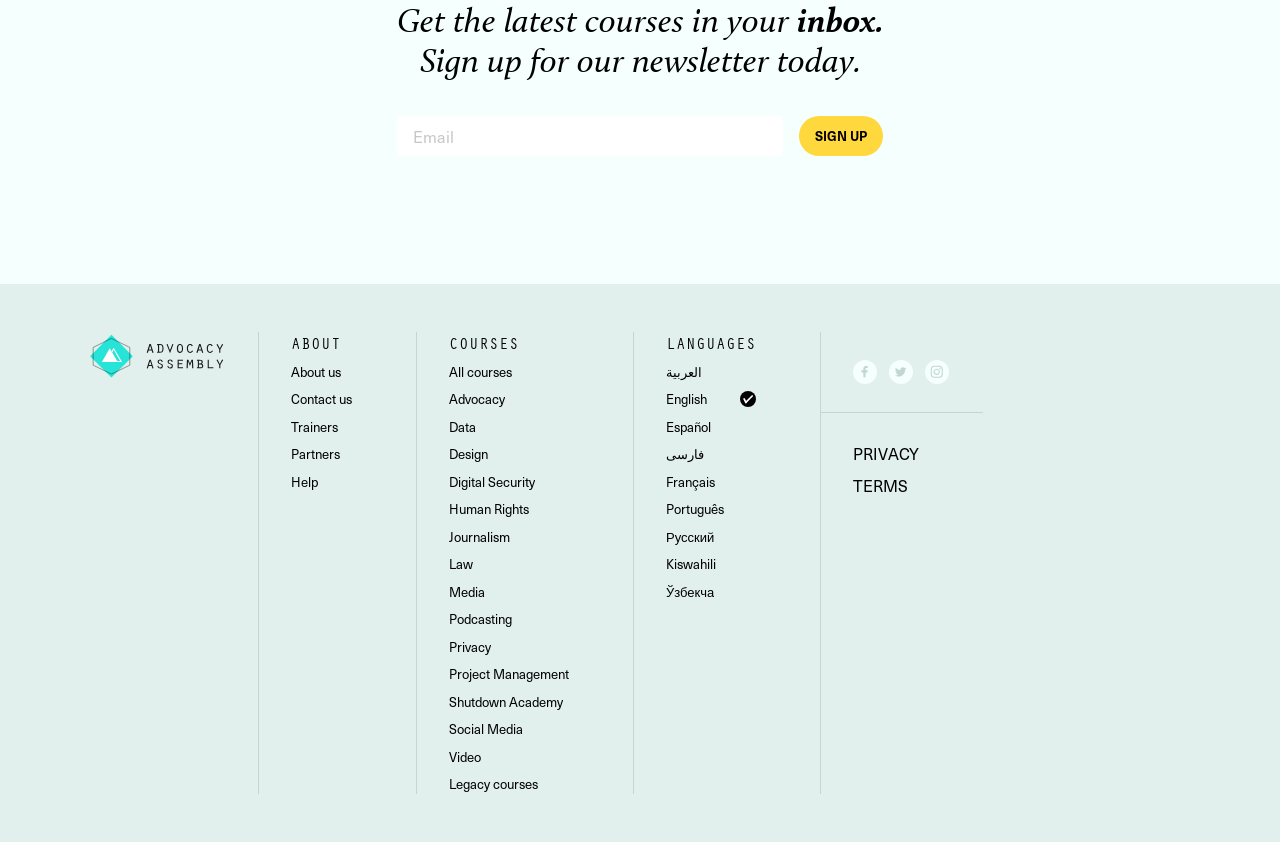Can you look at the image and give a comprehensive answer to the question:
What categories of courses are offered?

The webpage lists various categories of courses, including Advocacy, Data, Design, Digital Security, Human Rights, Journalism, Law, Media, Podcasting, Privacy, Project Management, Shutdown Academy, Social Media, and Video, indicating that the website offers a wide range of courses.